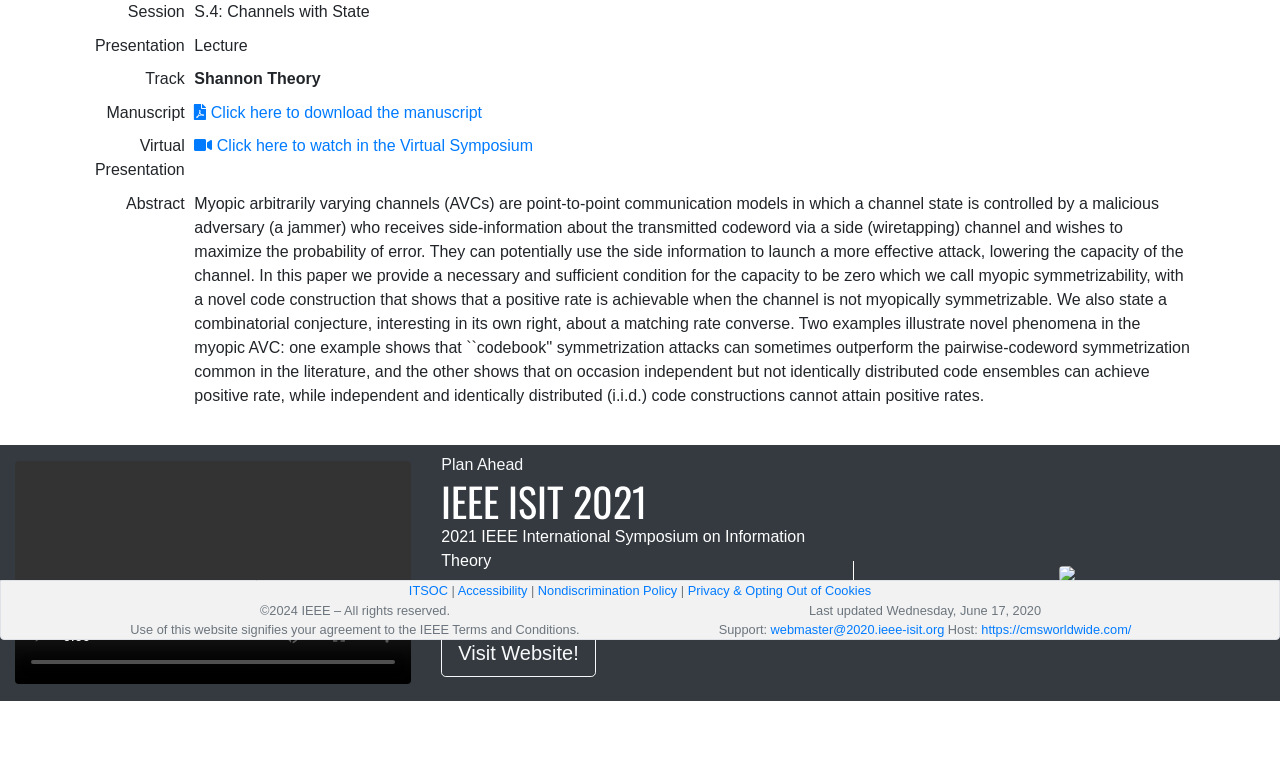Provide the bounding box coordinates of the HTML element this sentence describes: "Nondiscrimination Policy". The bounding box coordinates consist of four float numbers between 0 and 1, i.e., [left, top, right, bottom].

[0.42, 0.767, 0.529, 0.786]